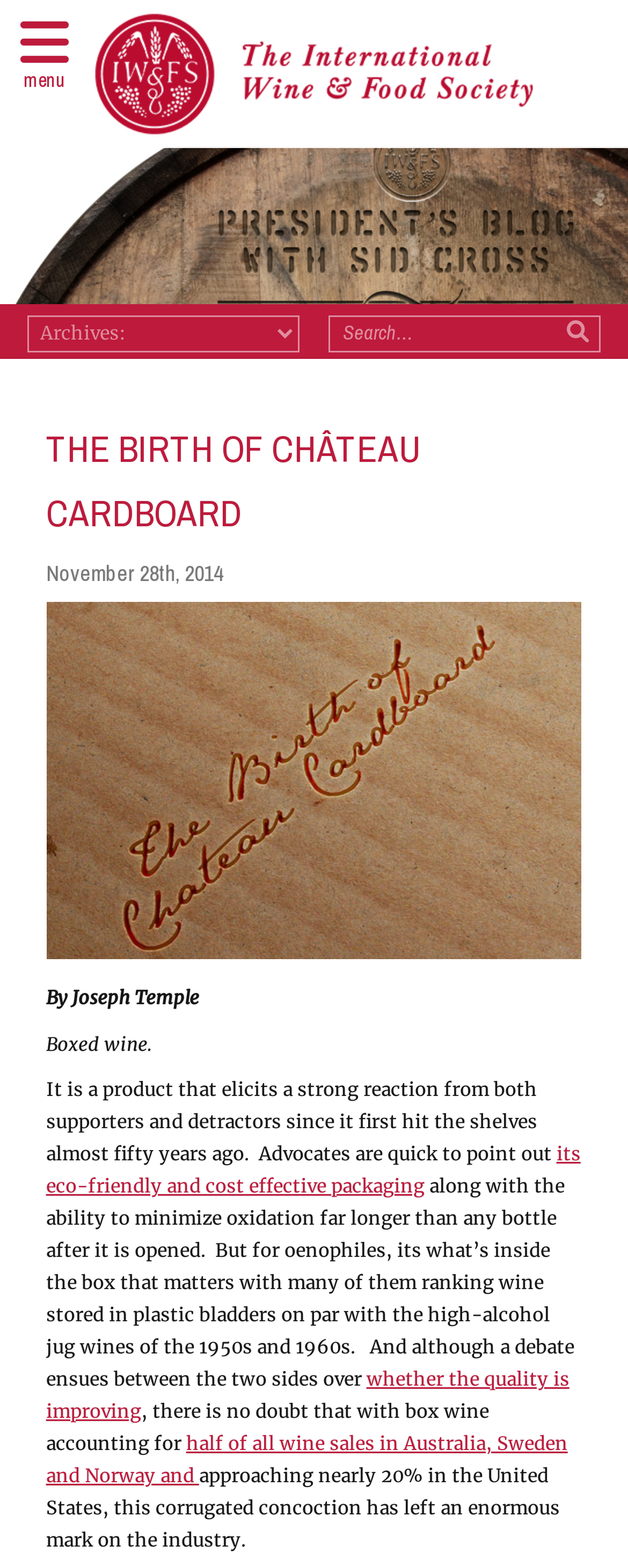Could you locate the bounding box coordinates for the section that should be clicked to accomplish this task: "Click the link to learn more about eco-friendly packaging".

[0.073, 0.729, 0.925, 0.764]